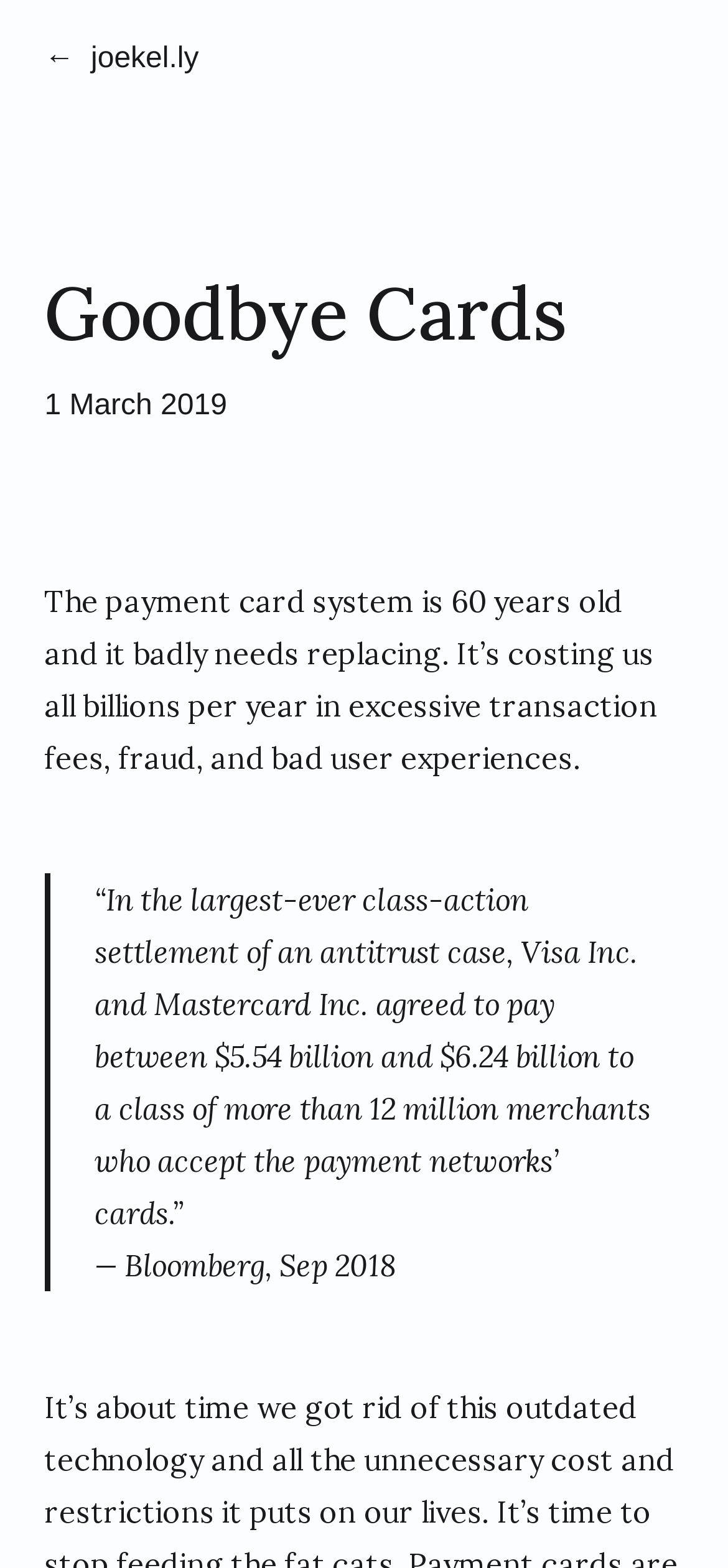Determine the bounding box coordinates of the UI element described by: "Bloomberg, Sep 2018".

[0.171, 0.795, 0.544, 0.819]